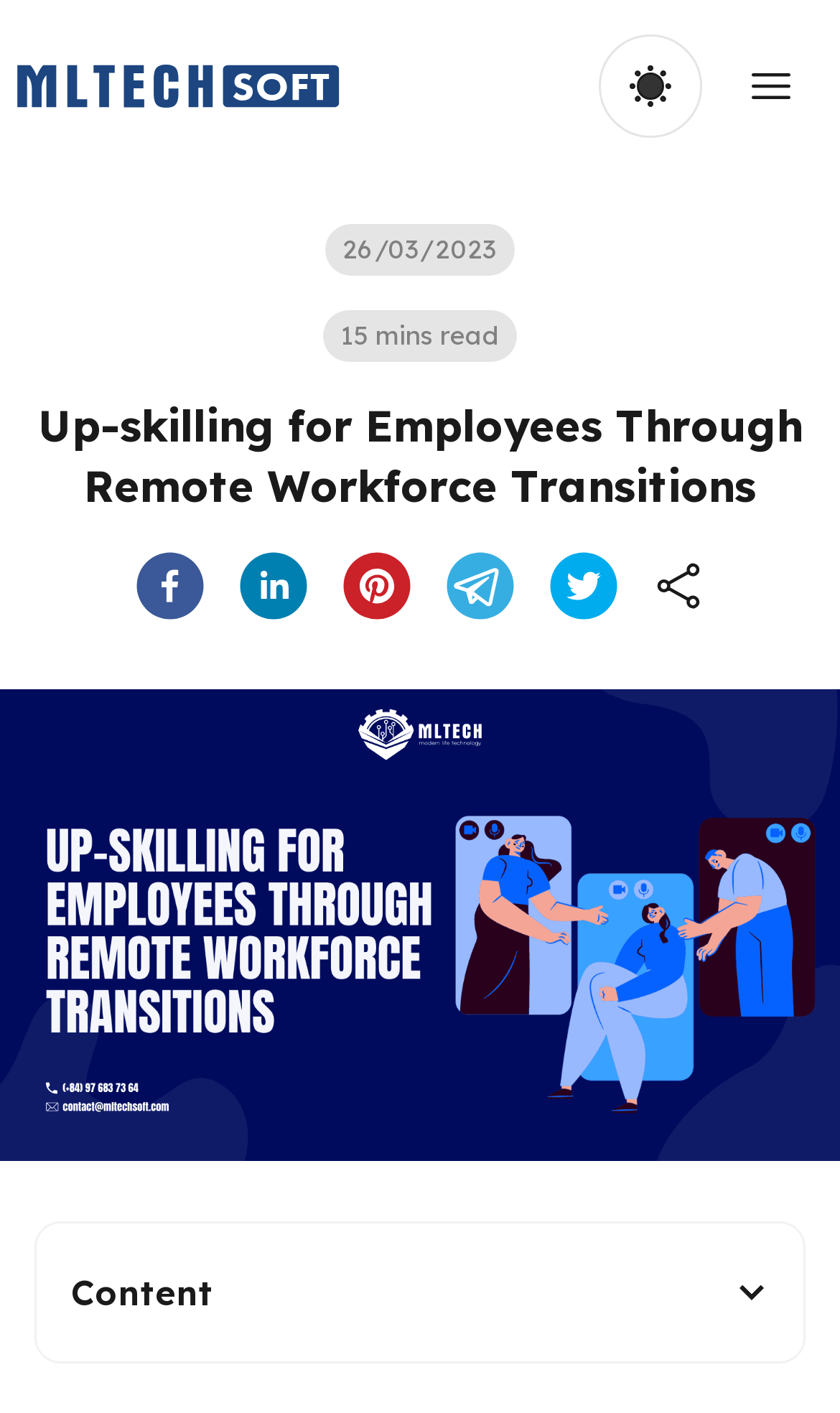Using the description: "parent_node: Home", determine the UI element's bounding box coordinates. Ensure the coordinates are in the format of four float numbers between 0 and 1, i.e., [left, top, right, bottom].

[0.856, 0.024, 0.979, 0.098]